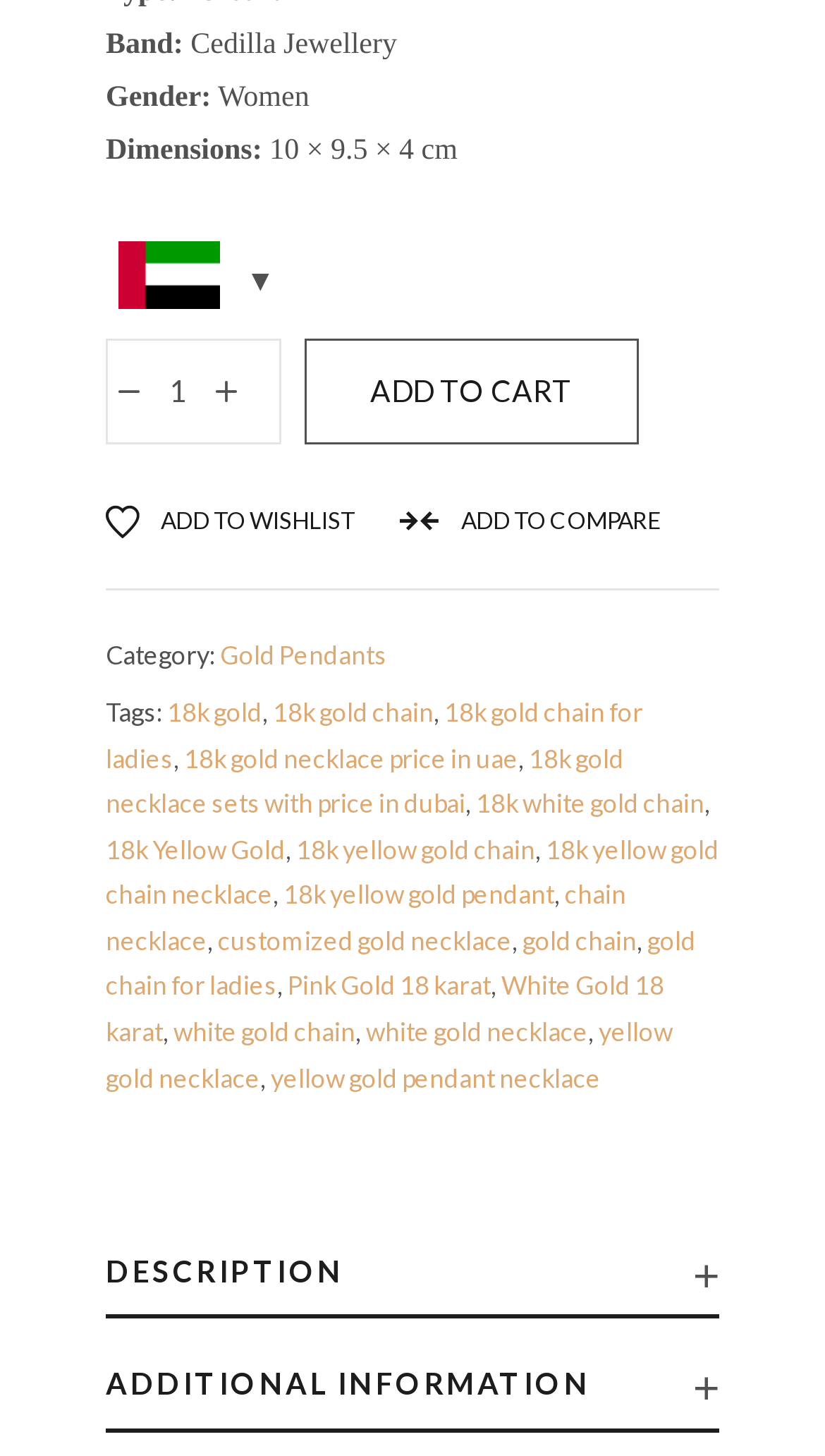Please respond to the question using a single word or phrase:
What is the brand of the product?

Cedilla Jewellery